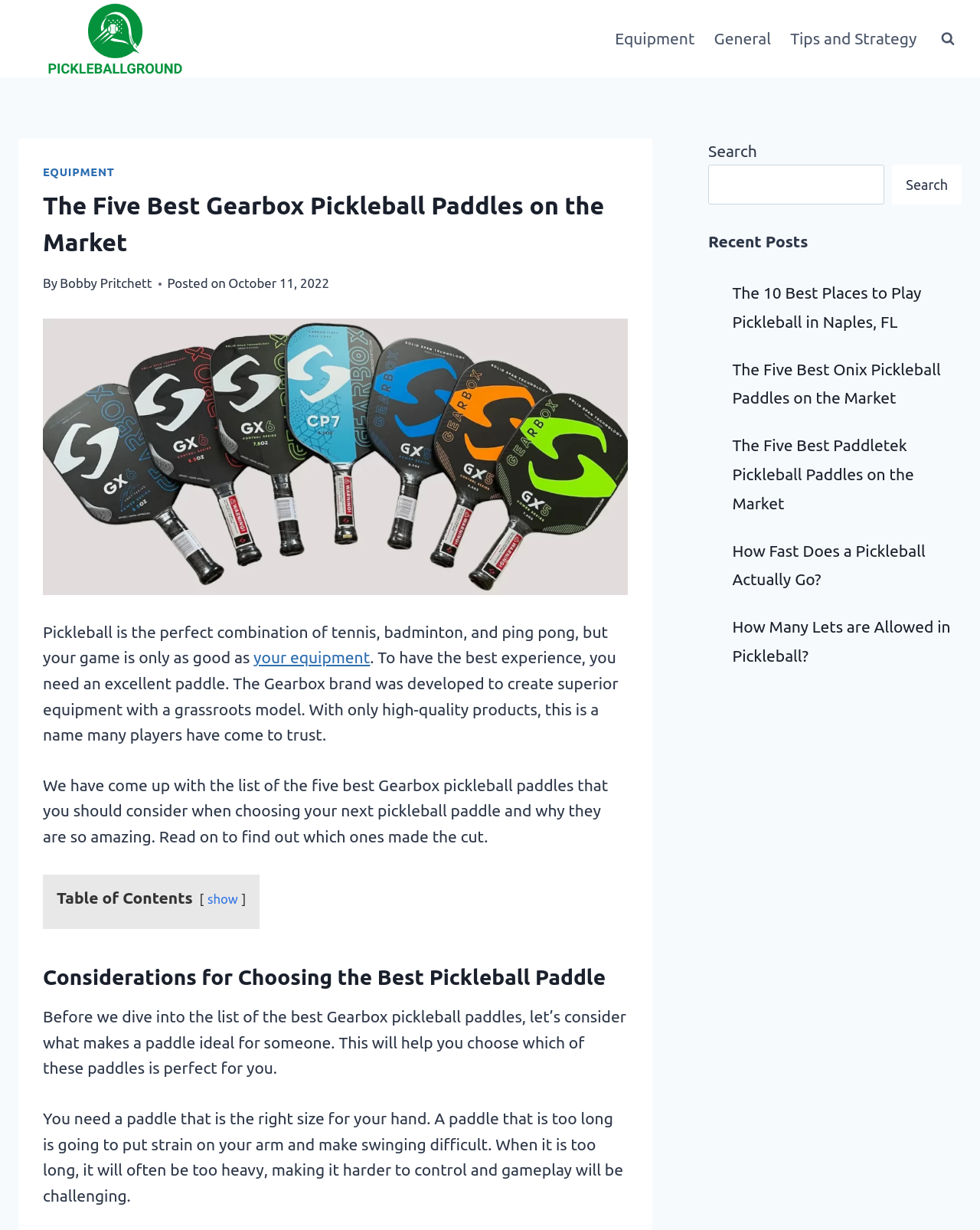What is the function of the button in the top-right corner?
Provide a short answer using one word or a brief phrase based on the image.

View Search Form